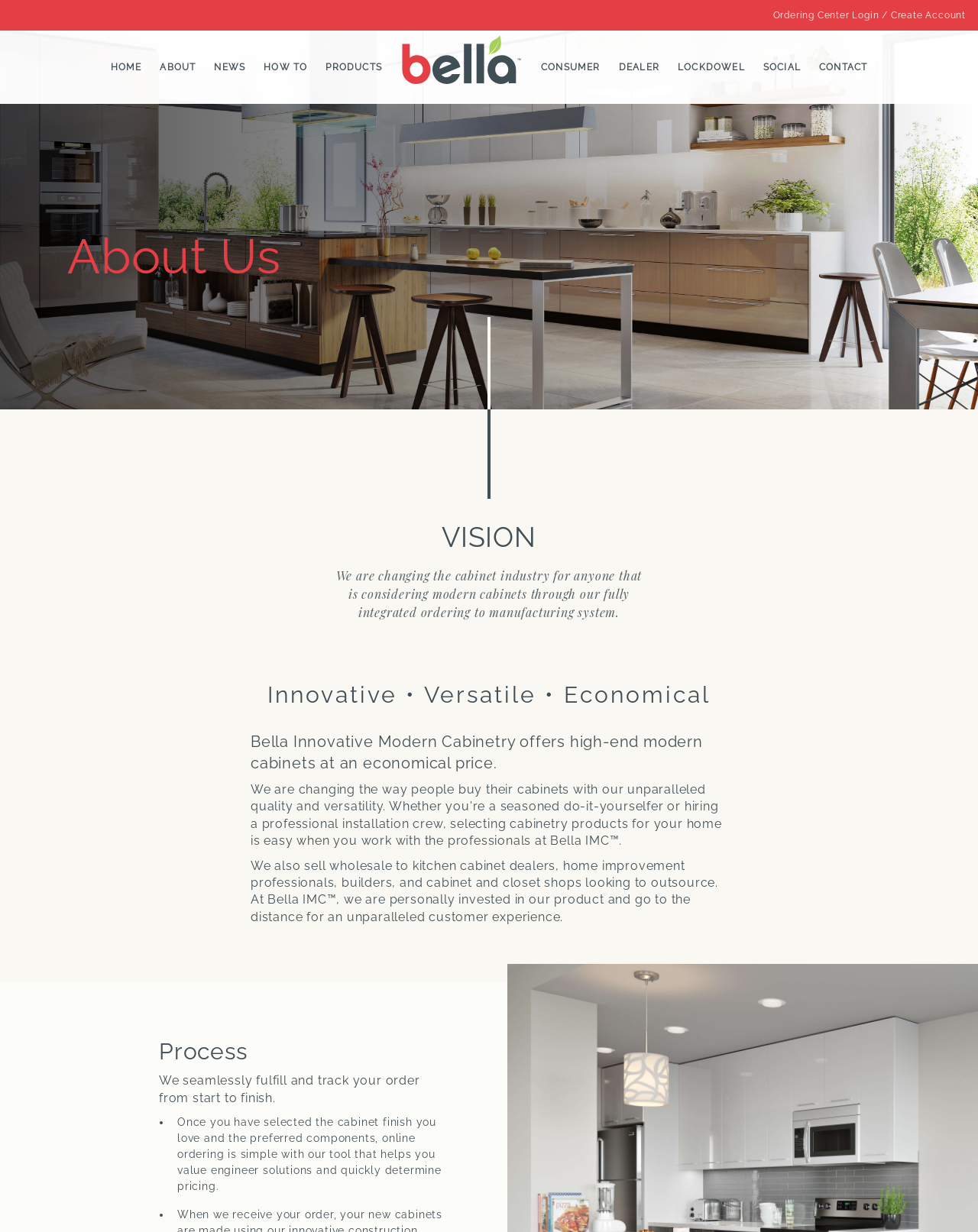Identify the bounding box for the UI element that is described as follows: "Bella IMC".

[0.409, 0.029, 0.534, 0.068]